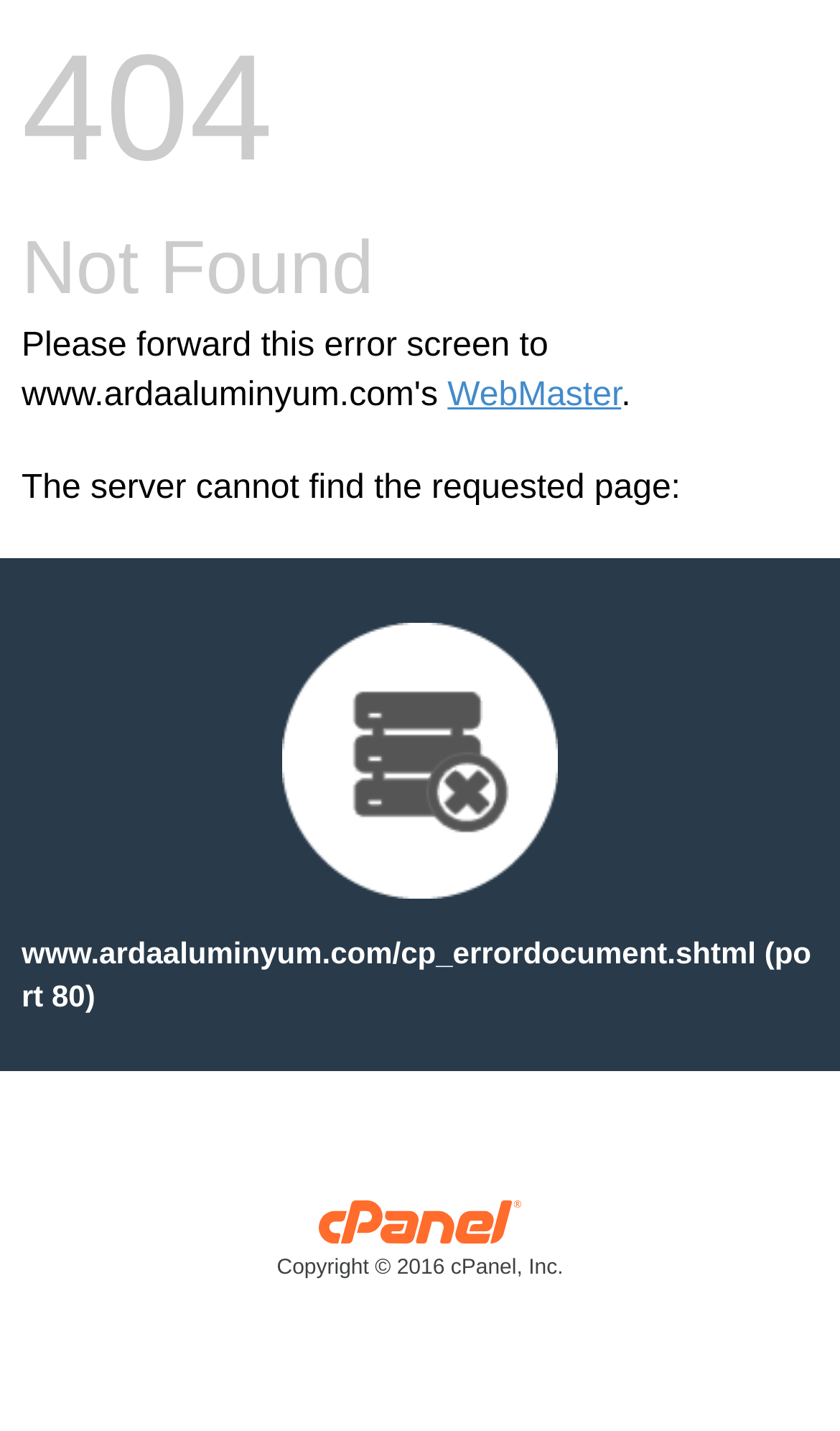Determine the bounding box coordinates for the HTML element described here: "Copyright © 2016 cPanel, Inc.".

[0.026, 0.849, 0.974, 0.897]